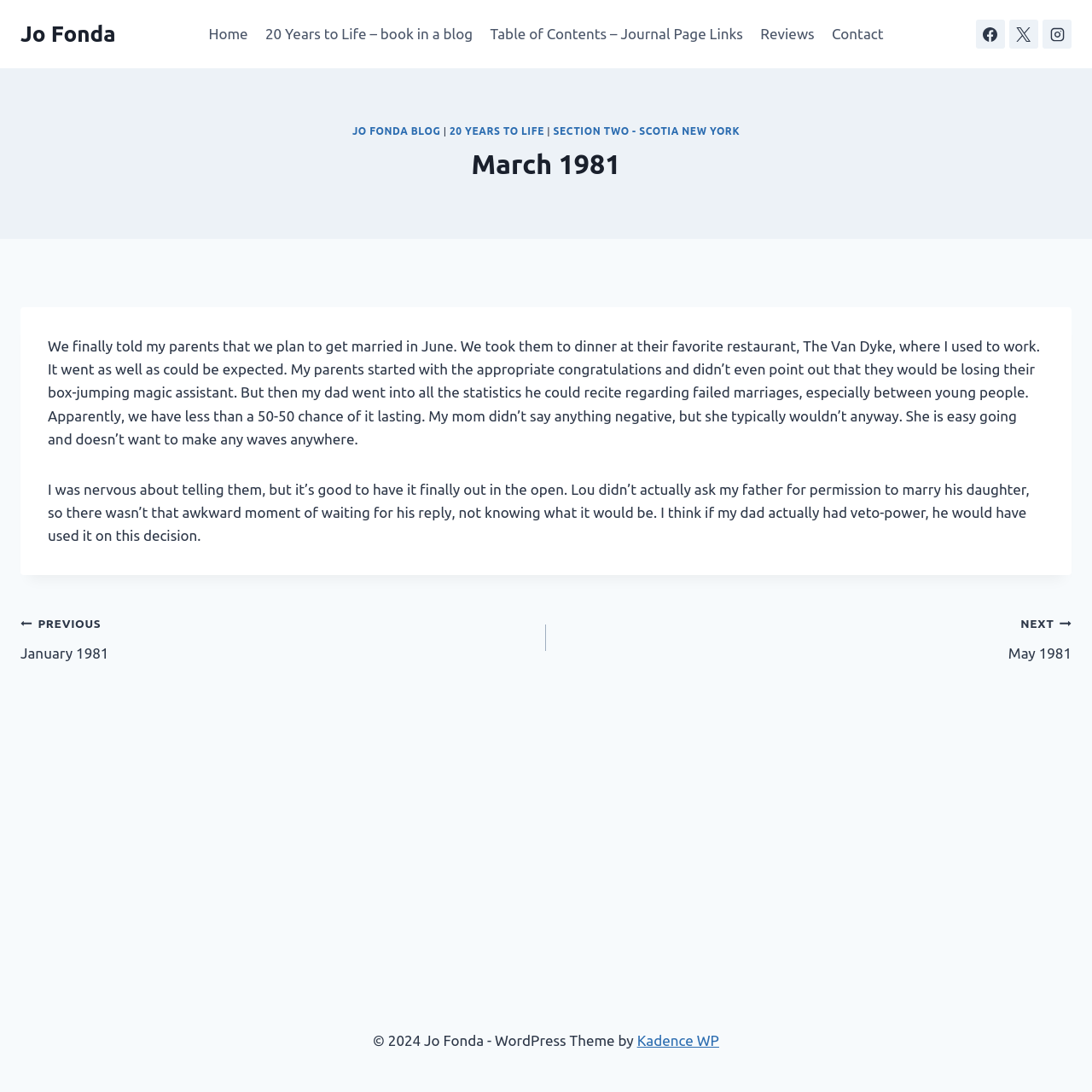Refer to the screenshot and give an in-depth answer to this question: What is the title of the current post?

The title of the current post can be found at the top of the main content area, where it says 'March 1981'. This title is a heading that indicates the date or period being written about in the post.